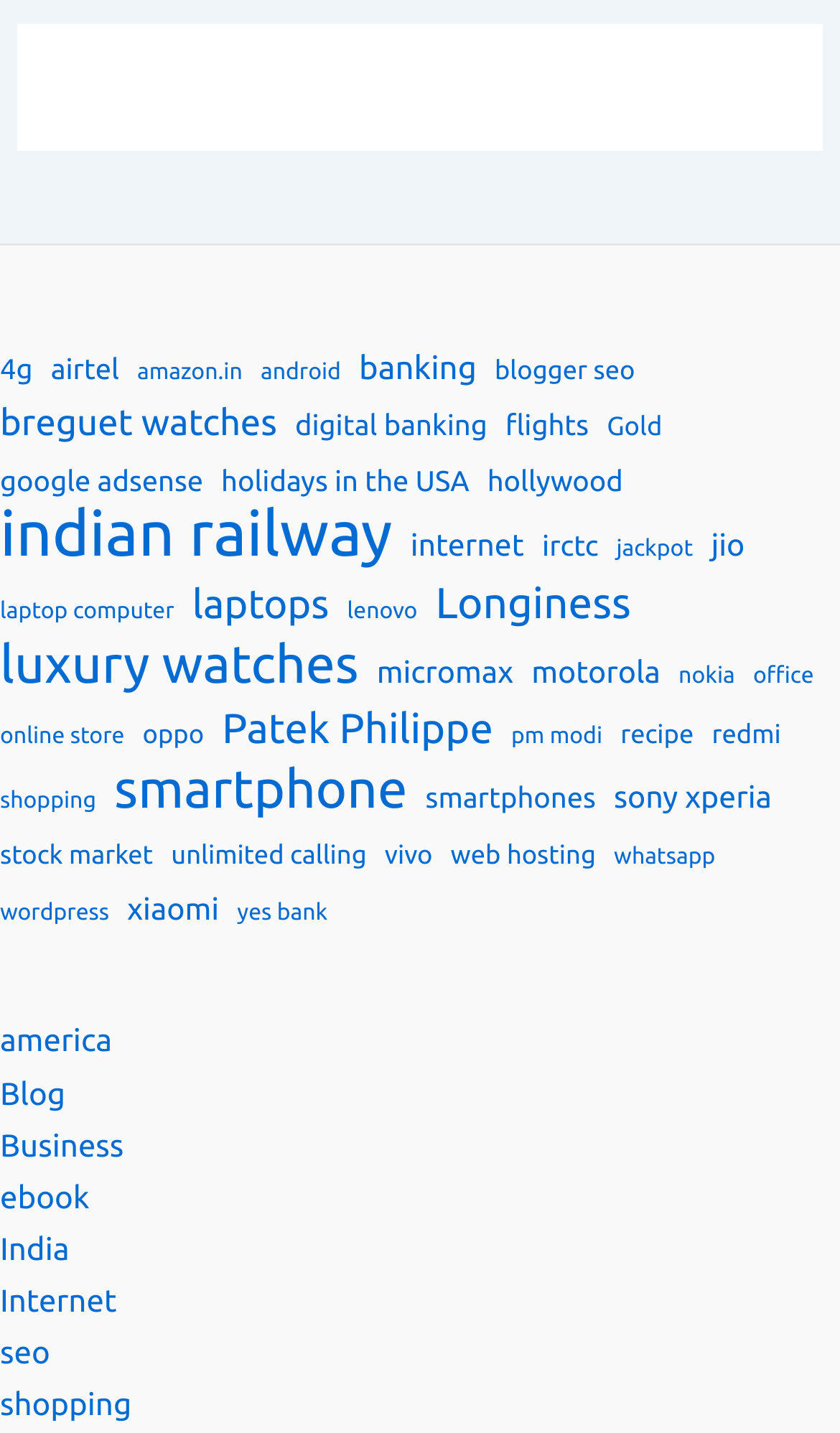Locate the bounding box coordinates for the element described below: "holidays in the USA". The coordinates must be four float values between 0 and 1, formatted as [left, top, right, bottom].

[0.263, 0.319, 0.559, 0.355]